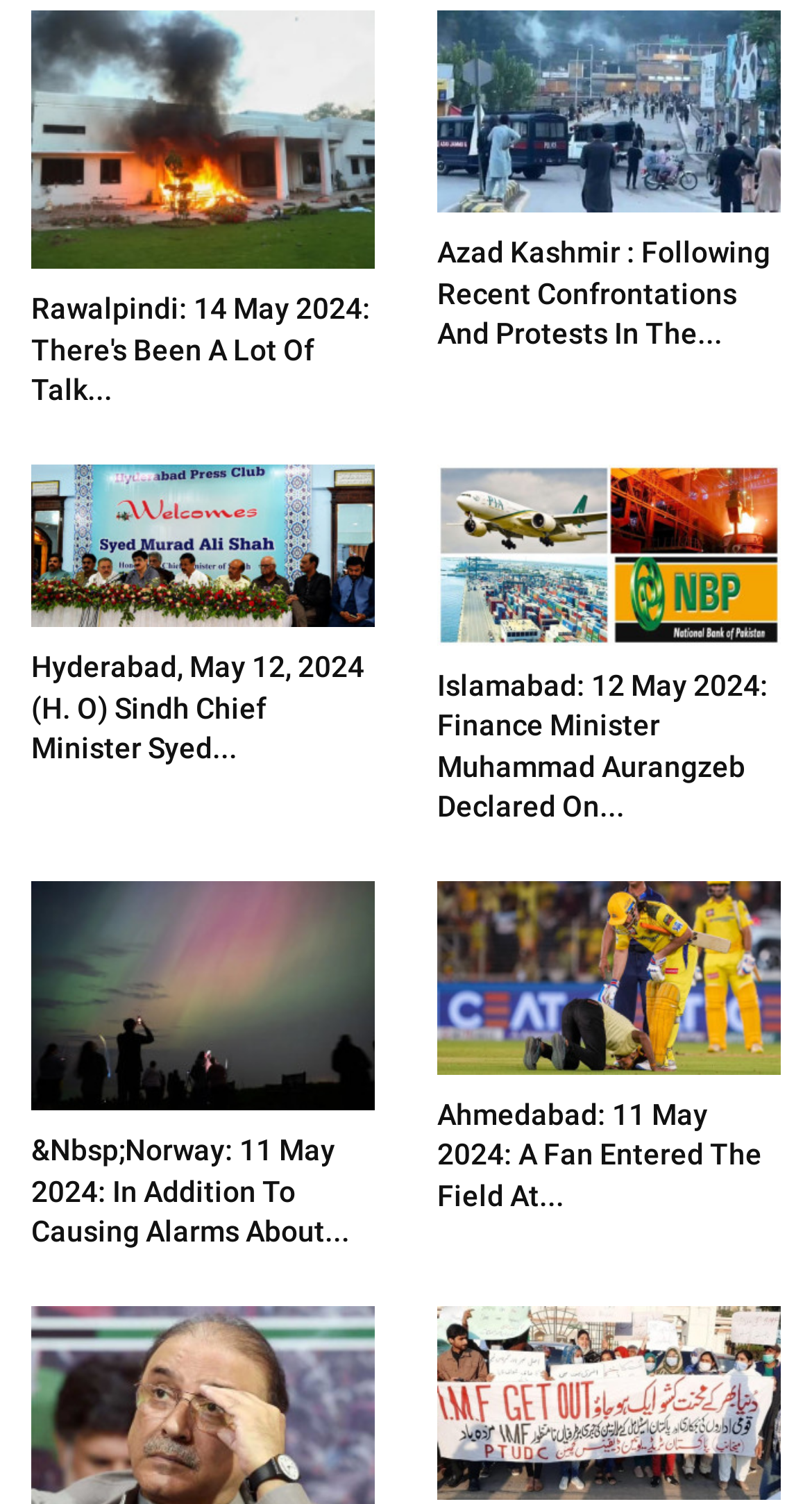Respond to the question below with a single word or phrase:
How many articles are related to Pakistan?

4